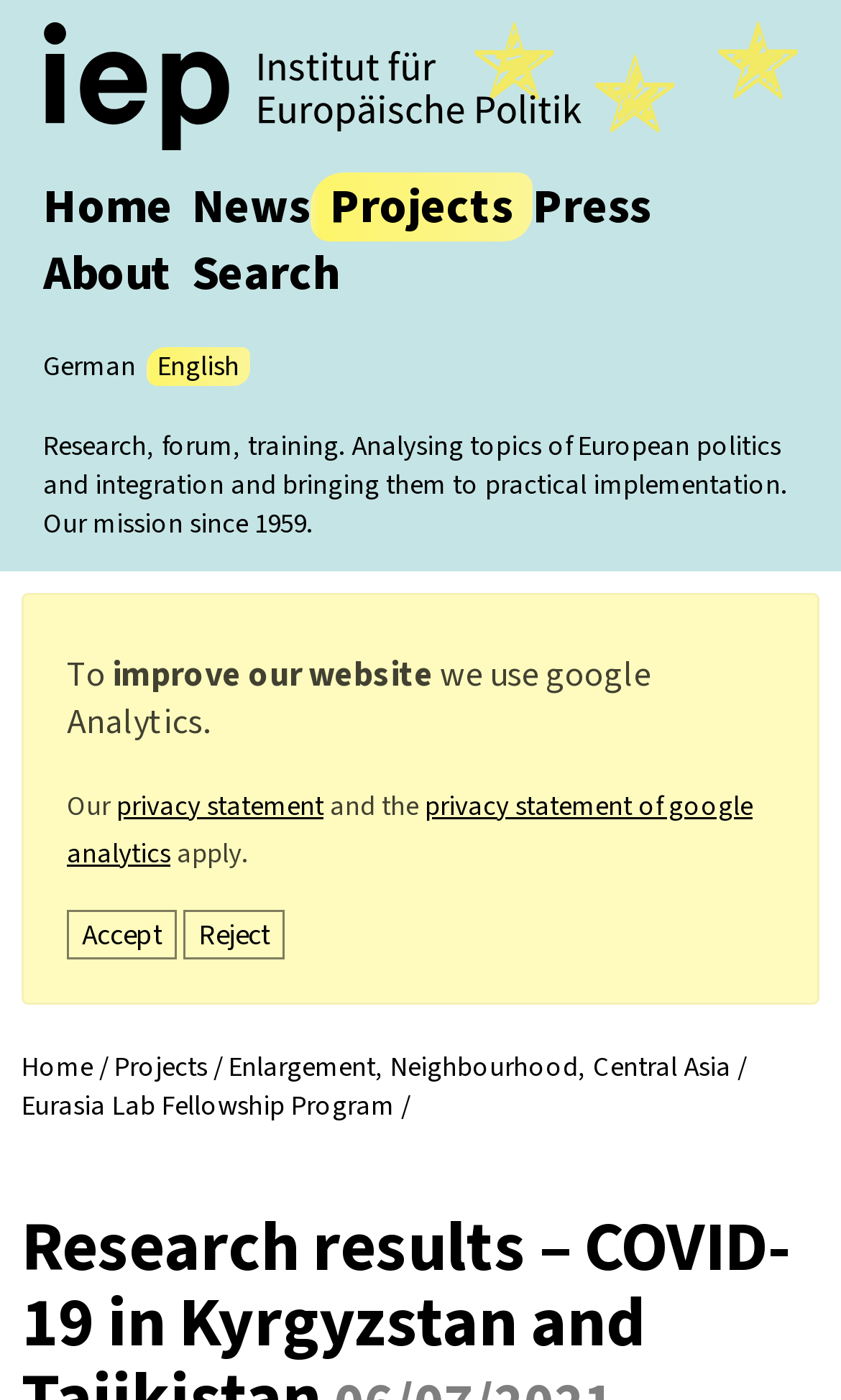What is the logo of the website?
Refer to the image and offer an in-depth and detailed answer to the question.

The logo of the website is located at the top left corner of the webpage, and it is an image with the text 'IEP Logo'.